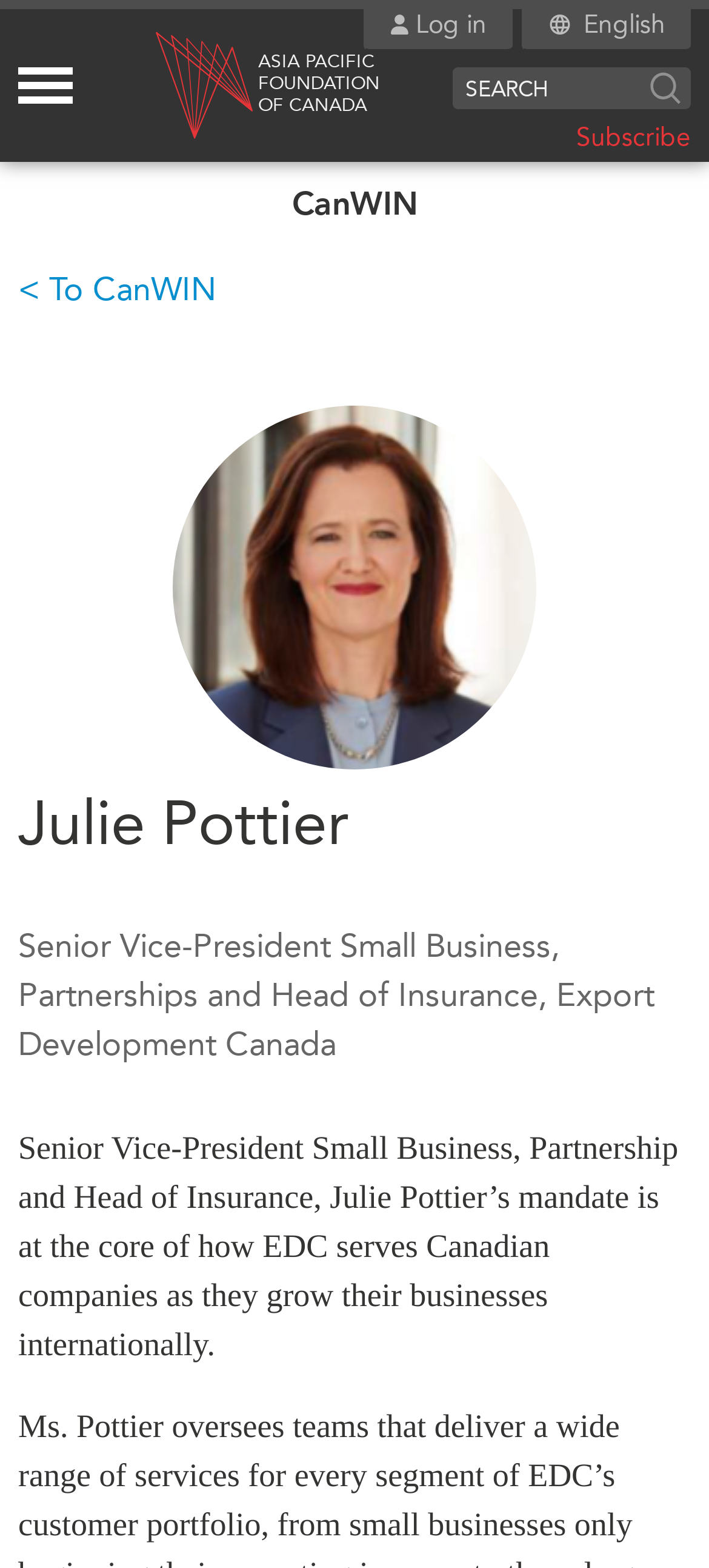Calculate the bounding box coordinates of the UI element given the description: "Transparency".

[0.077, 0.632, 0.292, 0.655]